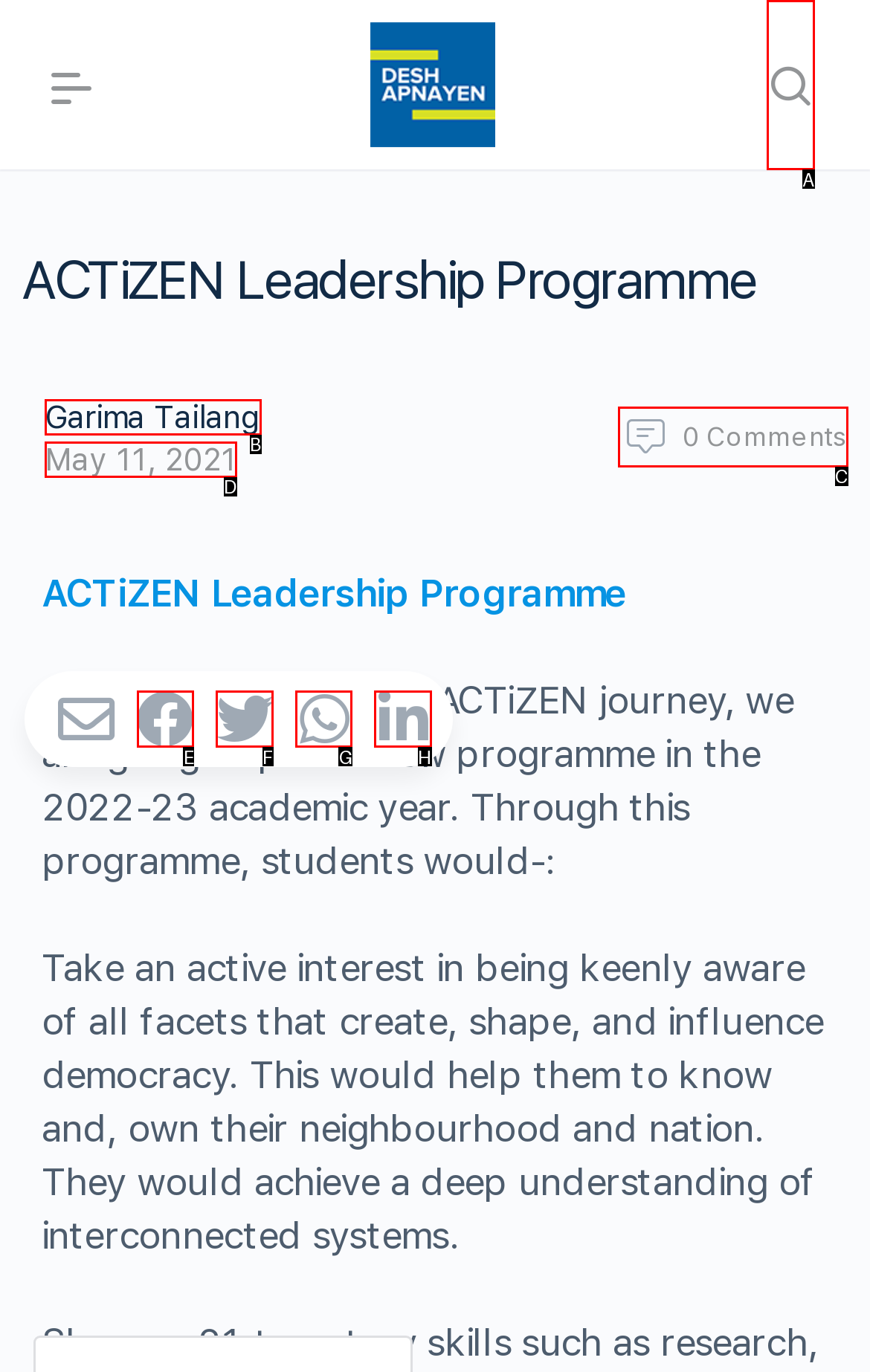Identify the HTML element to click to execute this task: Search for something Respond with the letter corresponding to the proper option.

A